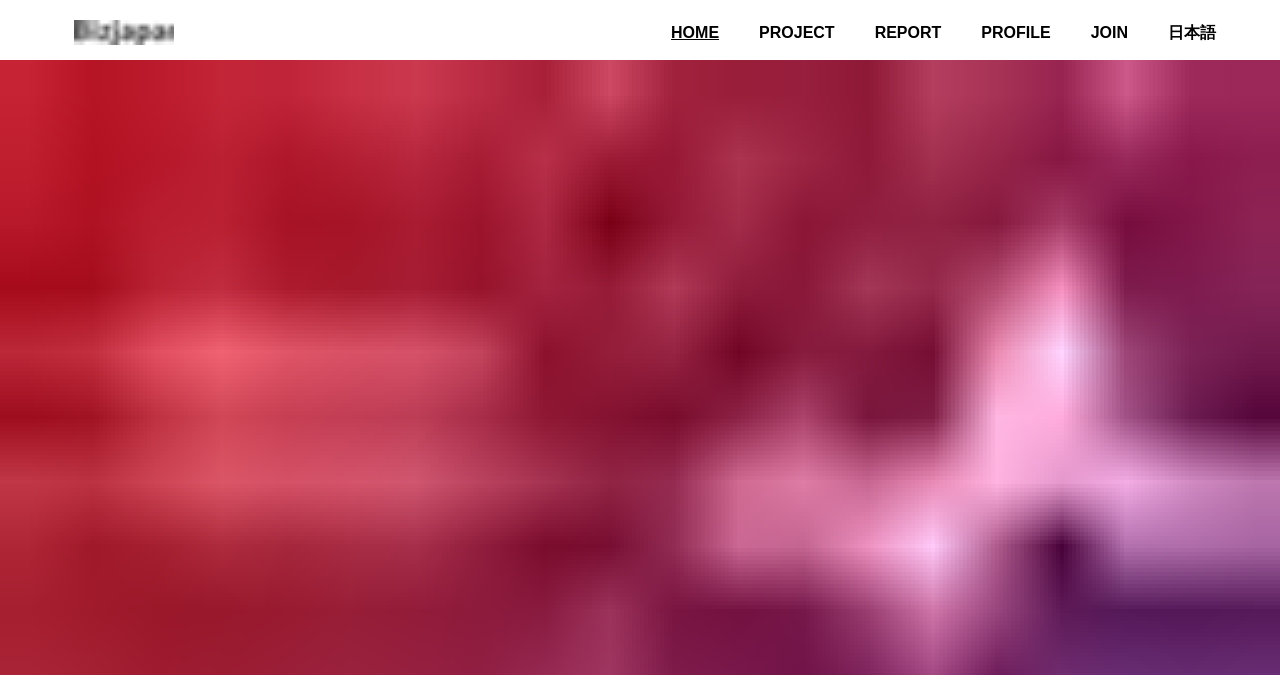Examine the image carefully and respond to the question with a detailed answer: 
What is the last link in the main navigation?

The main navigation links can be found at the top of the webpage. The last link in the main navigation is 'See our recruiting portal page.' which has a text 'JOIN' on it. This suggests that the last link in the main navigation is 'JOIN'.